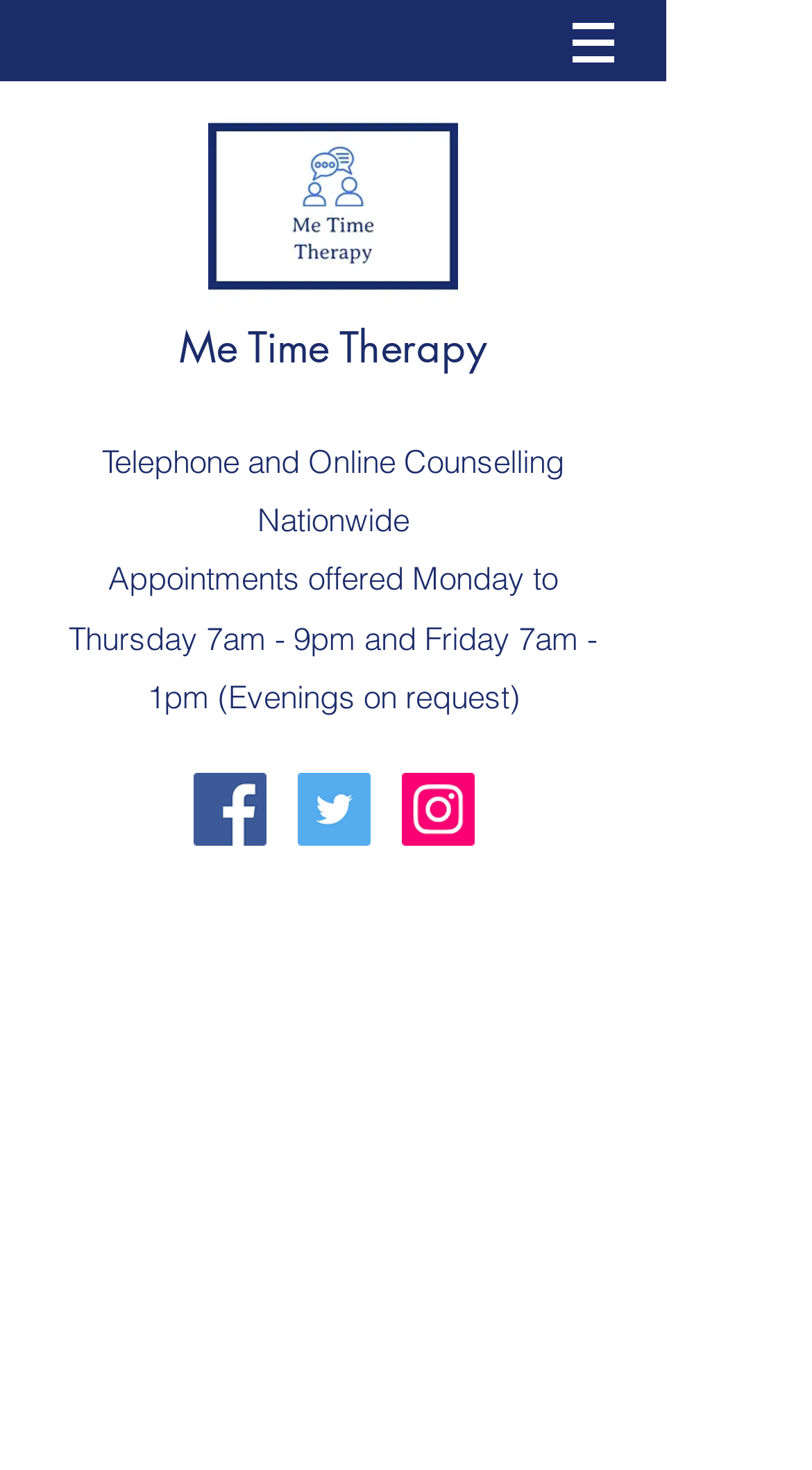Determine the bounding box for the described UI element: "aria-label="Twitter"".

[0.367, 0.525, 0.456, 0.575]